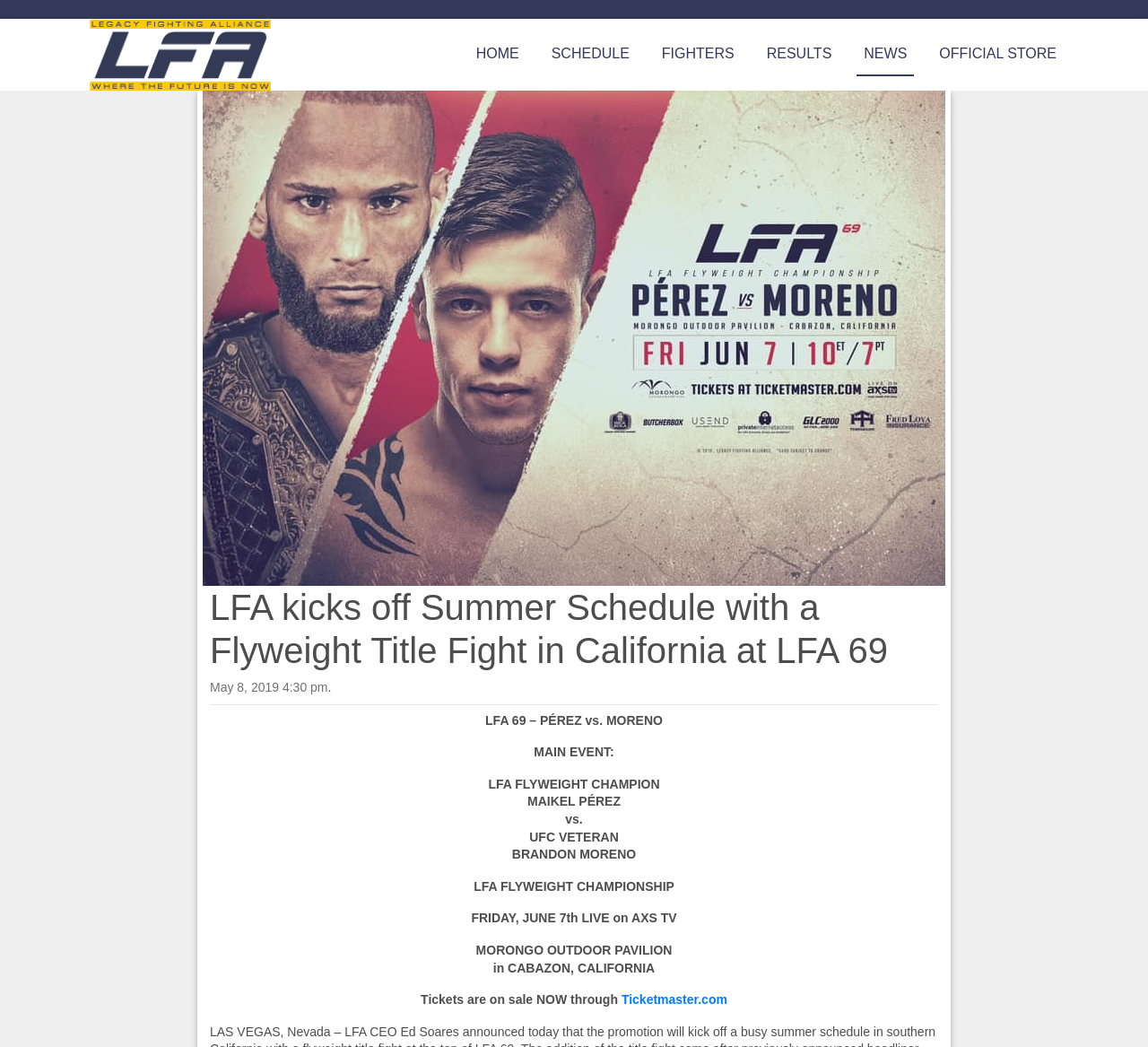What is the title of the current event?
Craft a detailed and extensive response to the question.

The title of the current event can be found in the heading 'LFA kicks off Summer Schedule with a Flyweight Title Fight in California at LFA 69' and also in the text 'LFA 69 – PÉREZ vs. MORENO'.